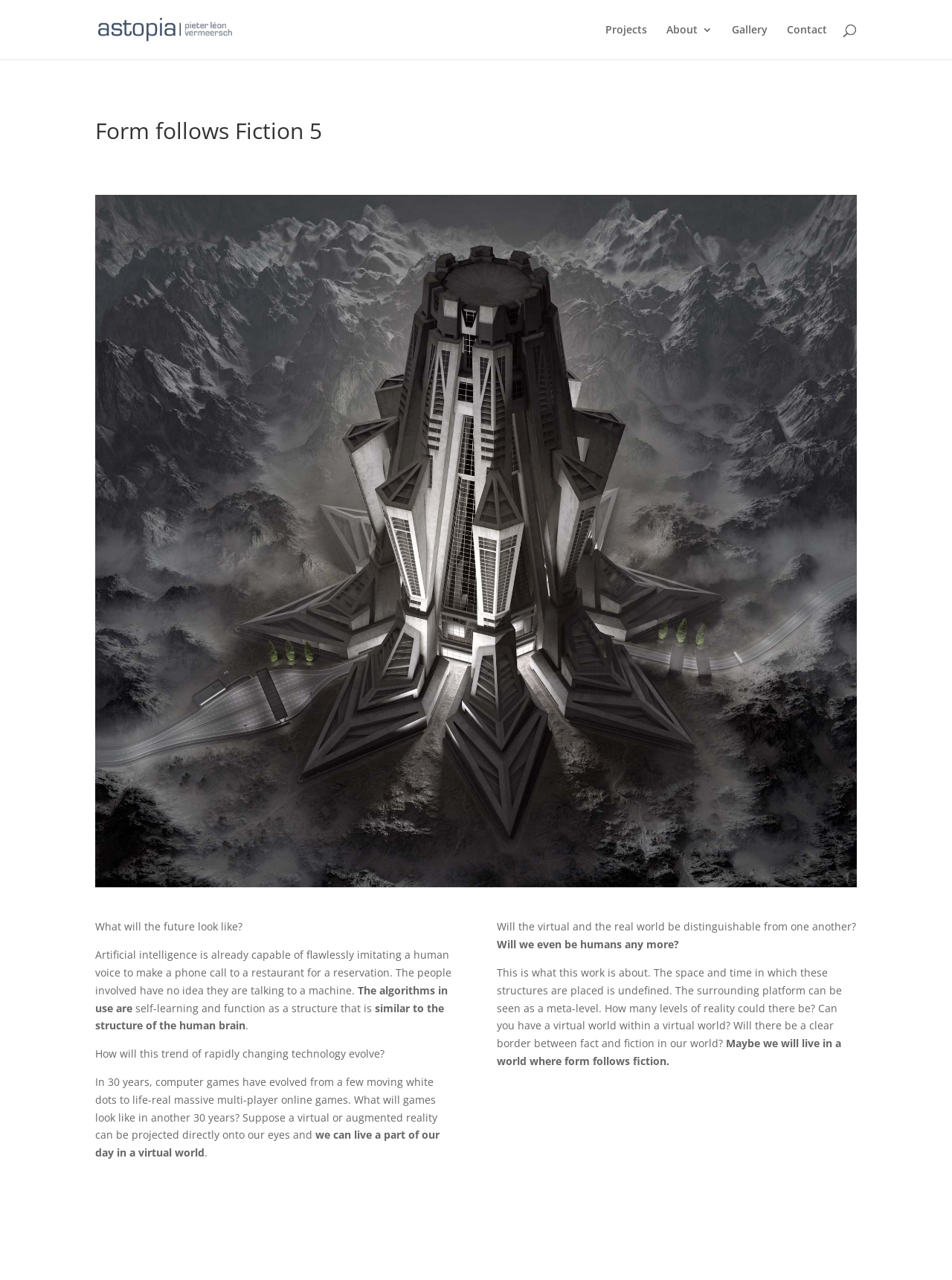What is the theme of the webpage?
From the image, provide a succinct answer in one word or a short phrase.

Future and Technology